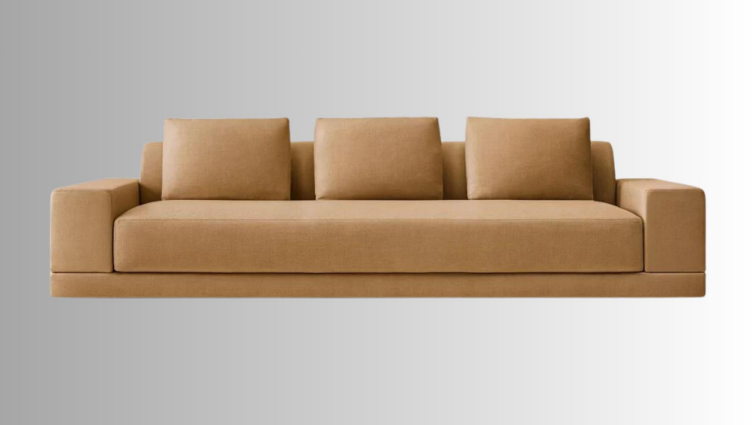Respond with a single word or phrase for the following question: 
How many back cushions does the sofa have?

three